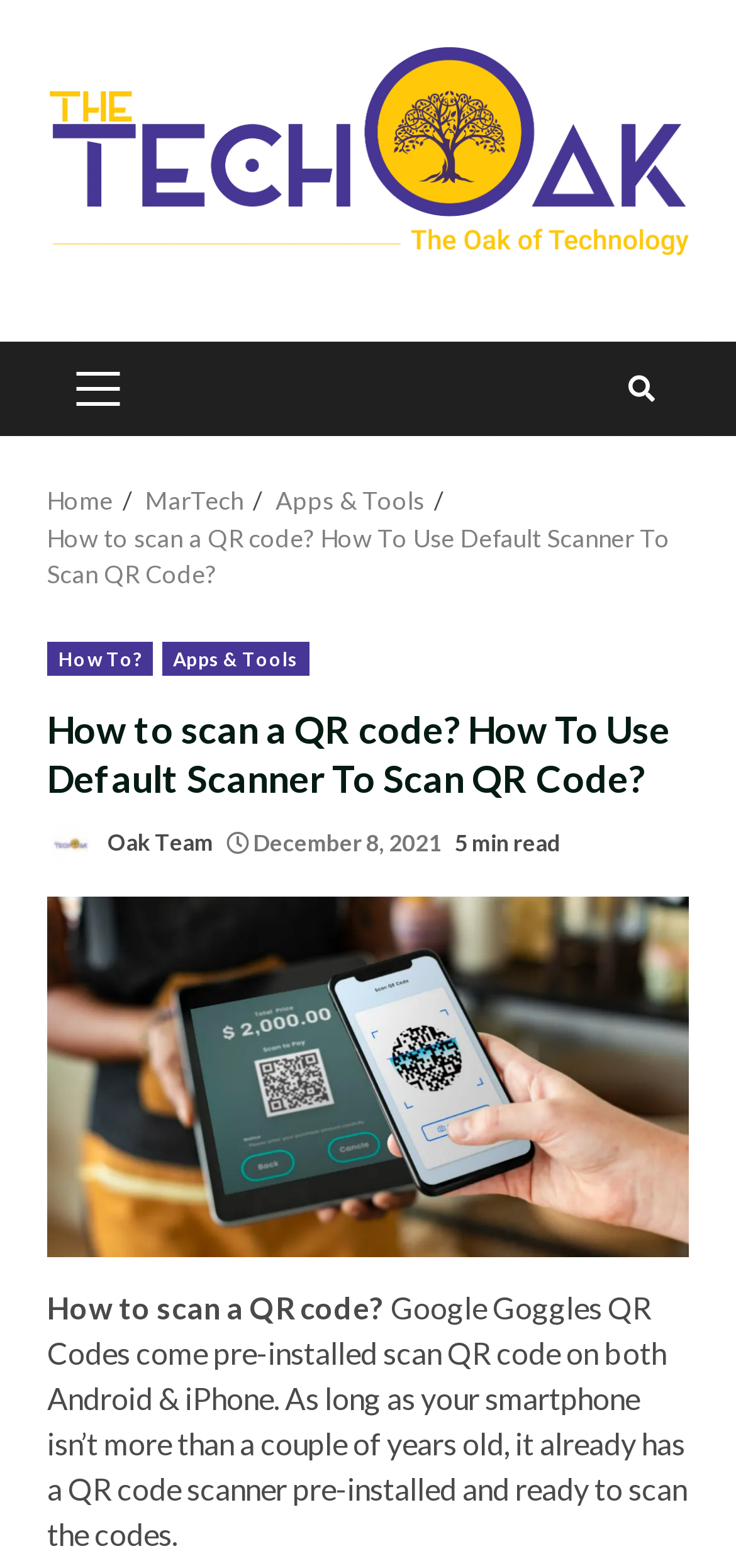Could you find the bounding box coordinates of the clickable area to complete this instruction: "visit the Oak Team page"?

[0.064, 0.524, 0.29, 0.554]